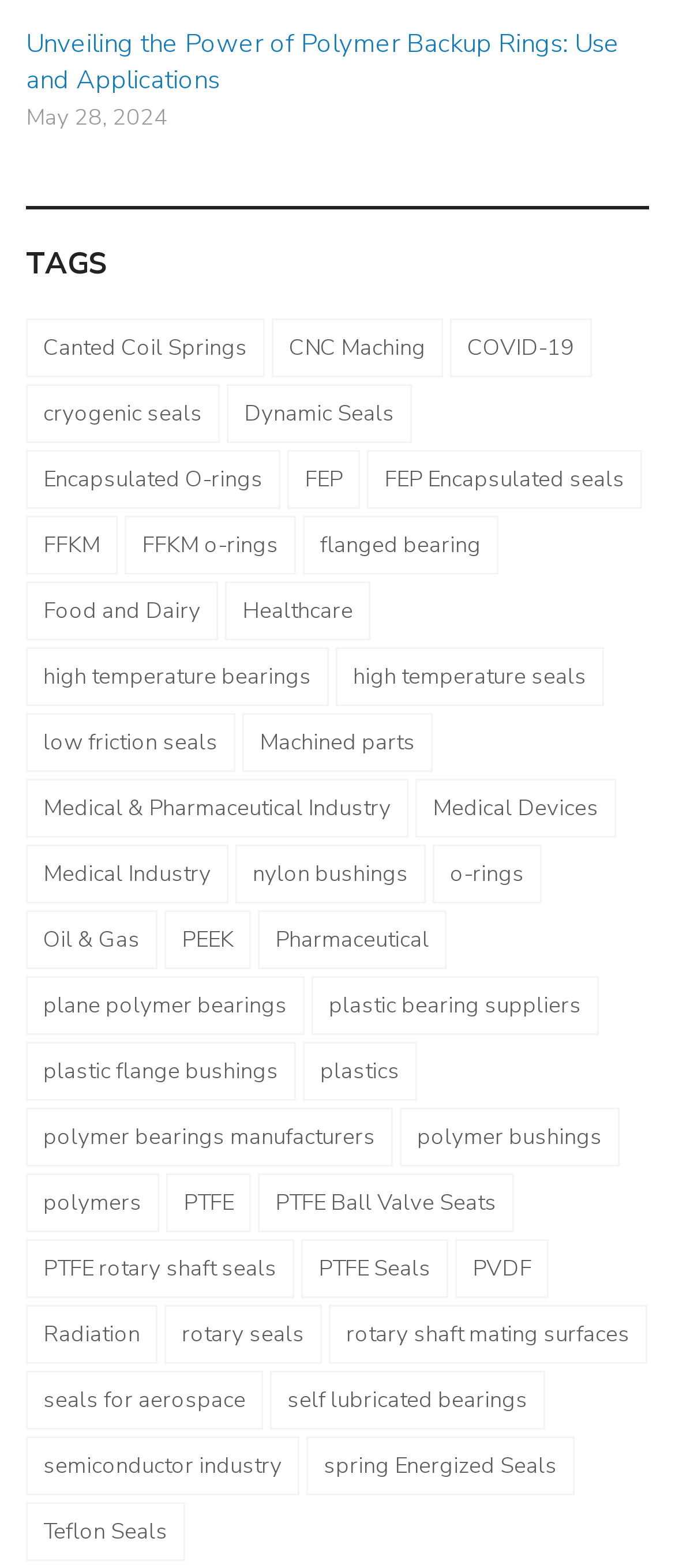Answer the question briefly using a single word or phrase: 
What is the category of 'Canted Coil Springs'?

TAGS